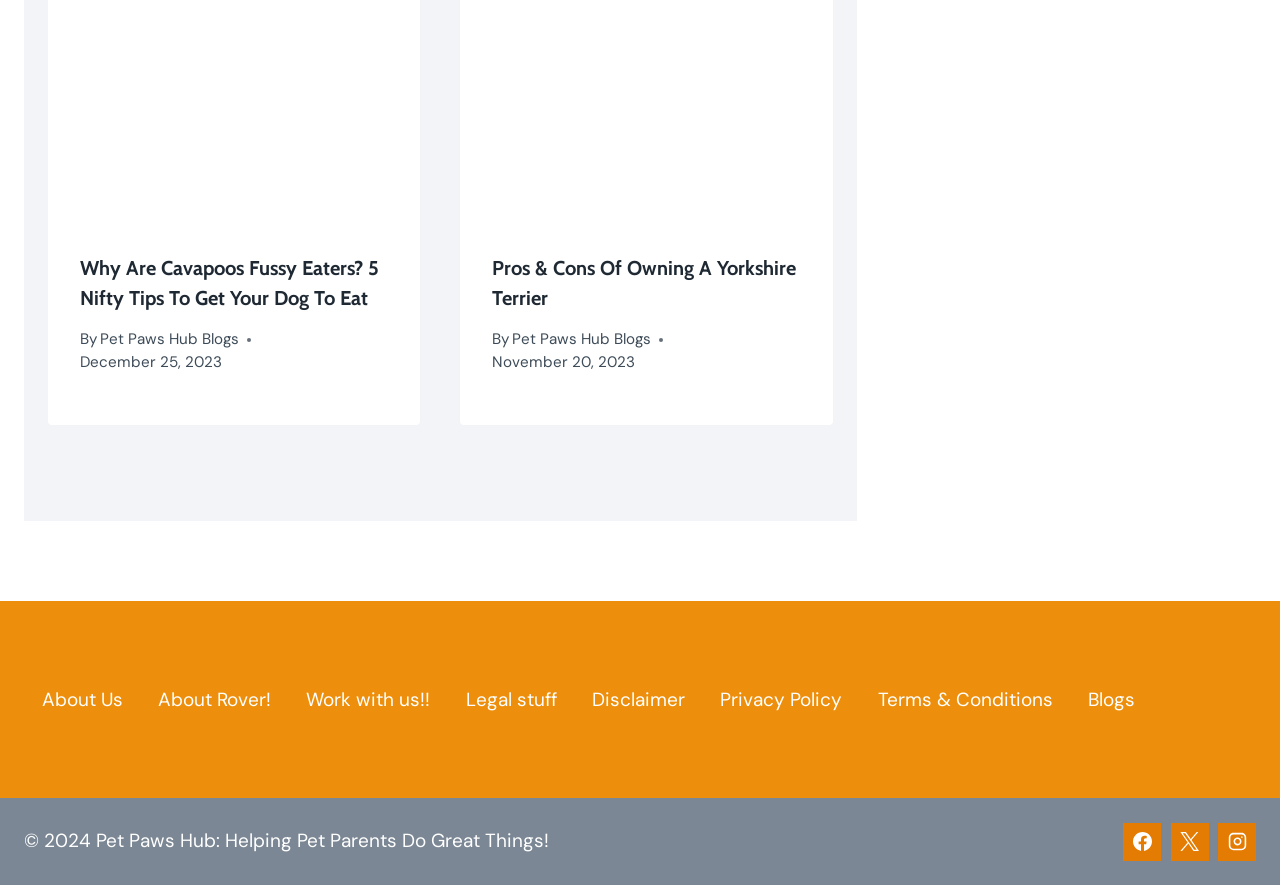Please identify the bounding box coordinates of the area I need to click to accomplish the following instruction: "Check the Terms & Conditions".

[0.672, 0.77, 0.836, 0.812]